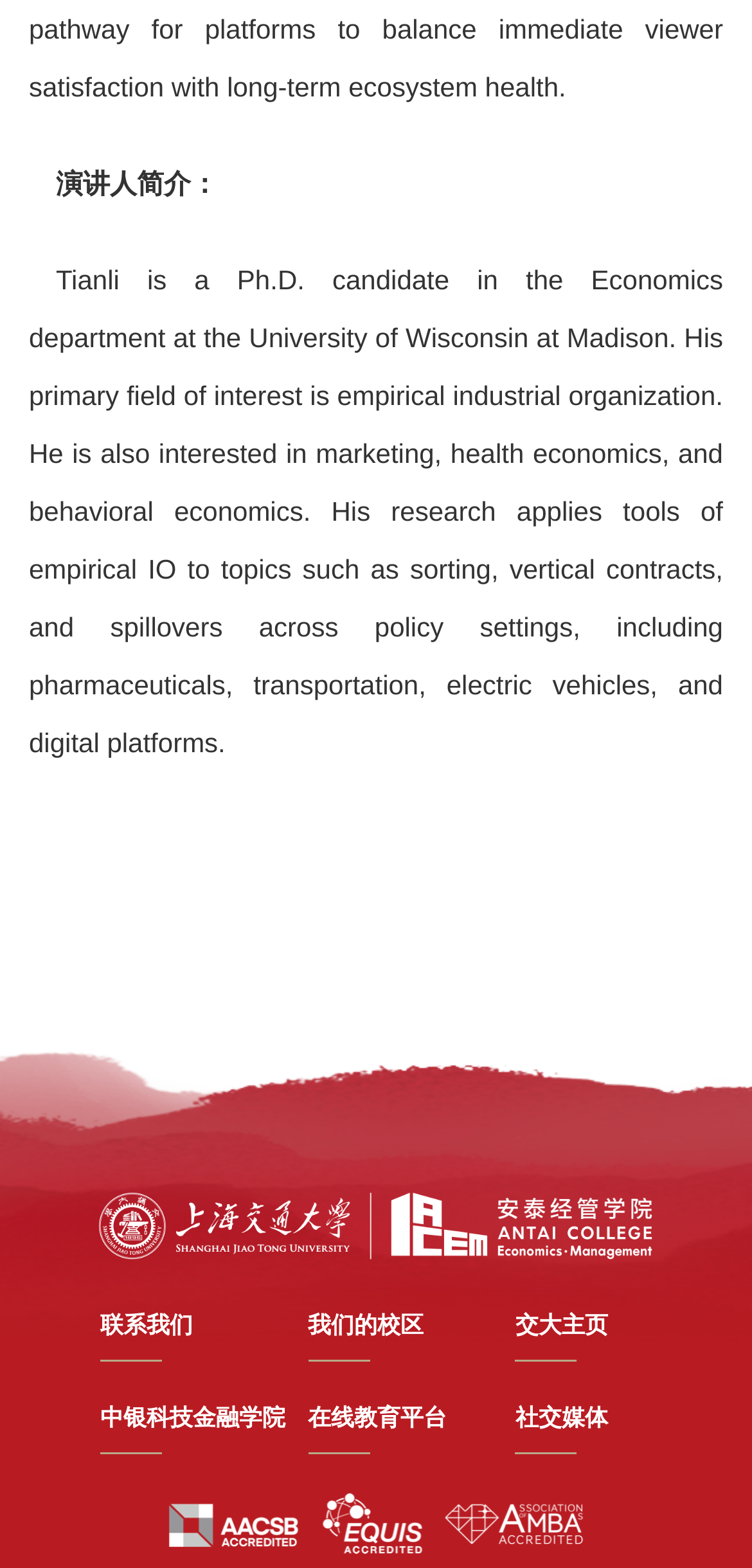Locate the UI element described by 社交媒体 官方微信公众号 B站 in the provided webpage screenshot. Return the bounding box coordinates in the format (top-left x, top-left y, bottom-right x, bottom-right y), ensuring all values are between 0 and 1.

[0.685, 0.893, 0.961, 0.927]